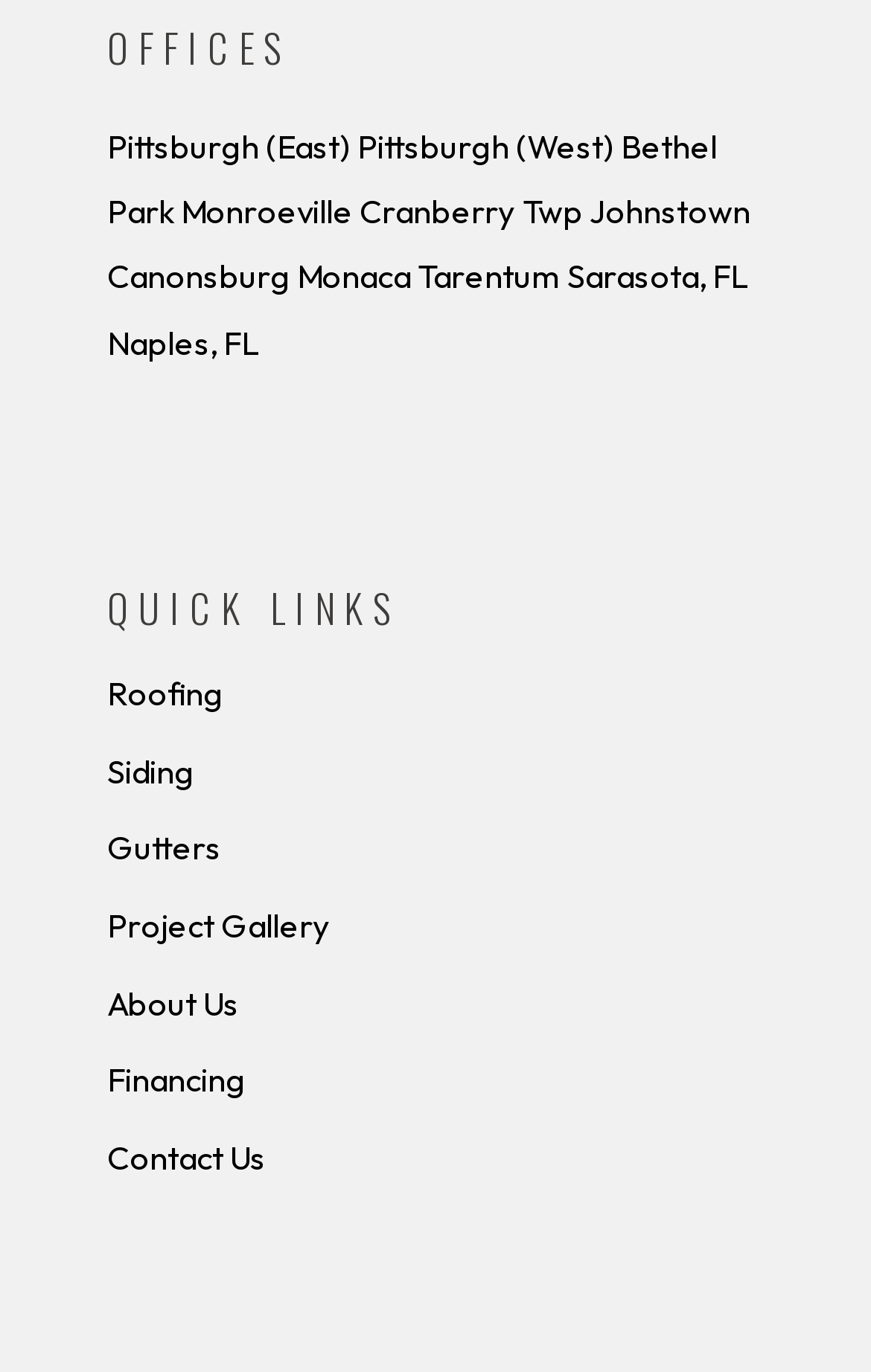Answer in one word or a short phrase: 
What is the last quick link listed?

Contact Us